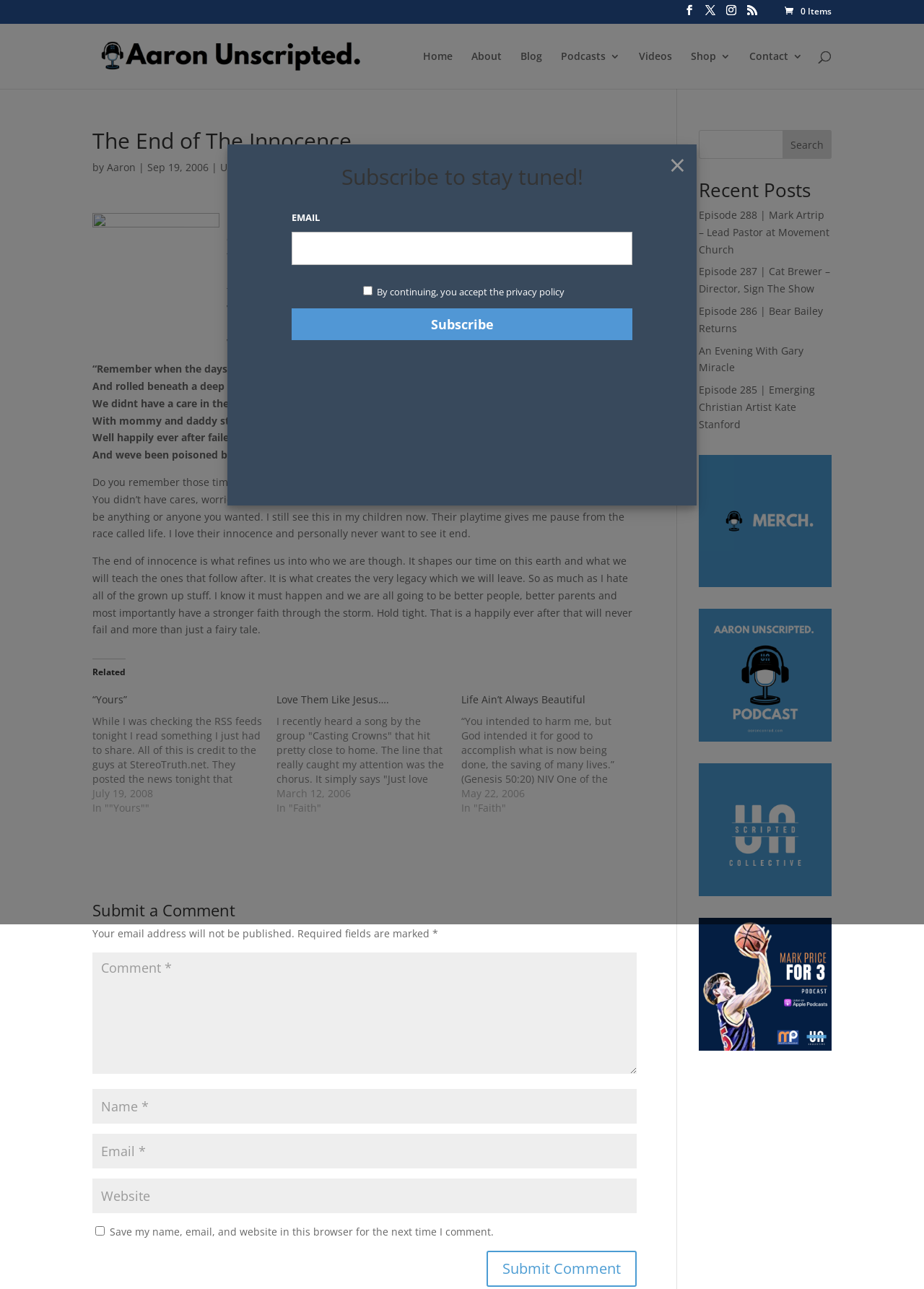Show the bounding box coordinates for the element that needs to be clicked to execute the following instruction: "Search for something". Provide the coordinates in the form of four float numbers between 0 and 1, i.e., [left, top, right, bottom].

[0.1, 0.018, 0.9, 0.019]